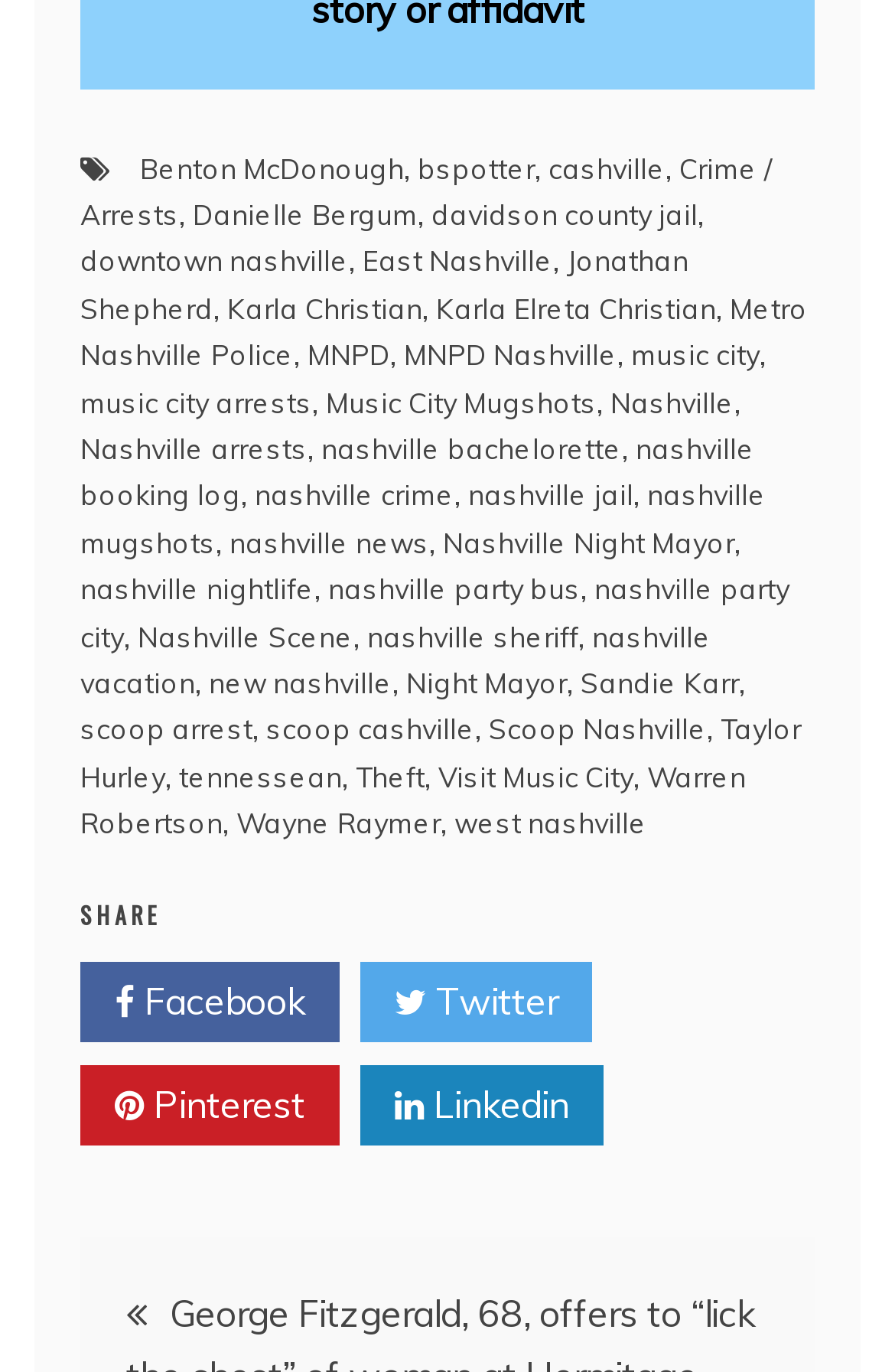Based on what you see in the screenshot, provide a thorough answer to this question: What is the last link in the footer?

I looked at the footer section of the webpage and found the last link, which is 'west nashville'. It is located at the bottom of the footer section.